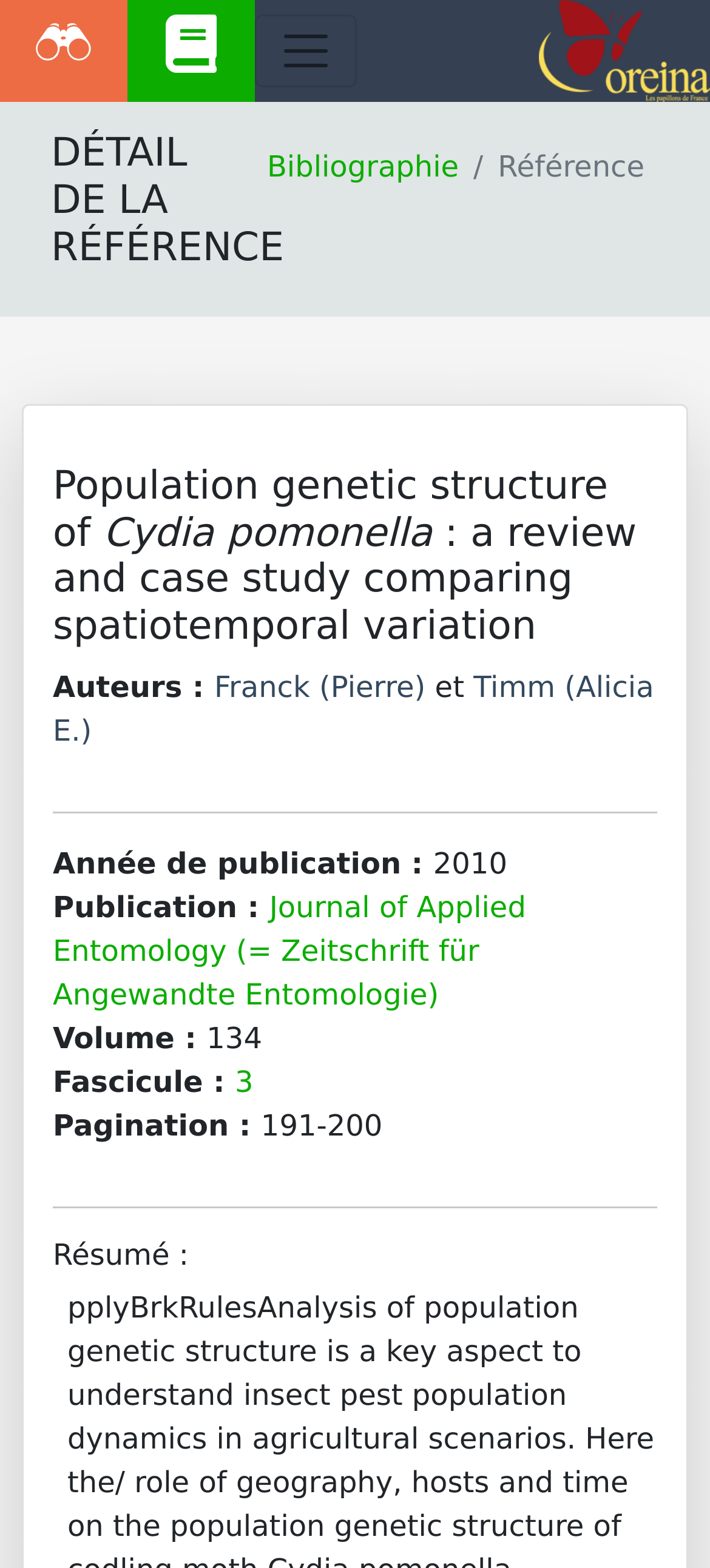In which year was the reference published?
Could you answer the question with a detailed and thorough explanation?

The year of publication can be found in the static text element with the text 'Année de publication :' followed by the text '2010'.